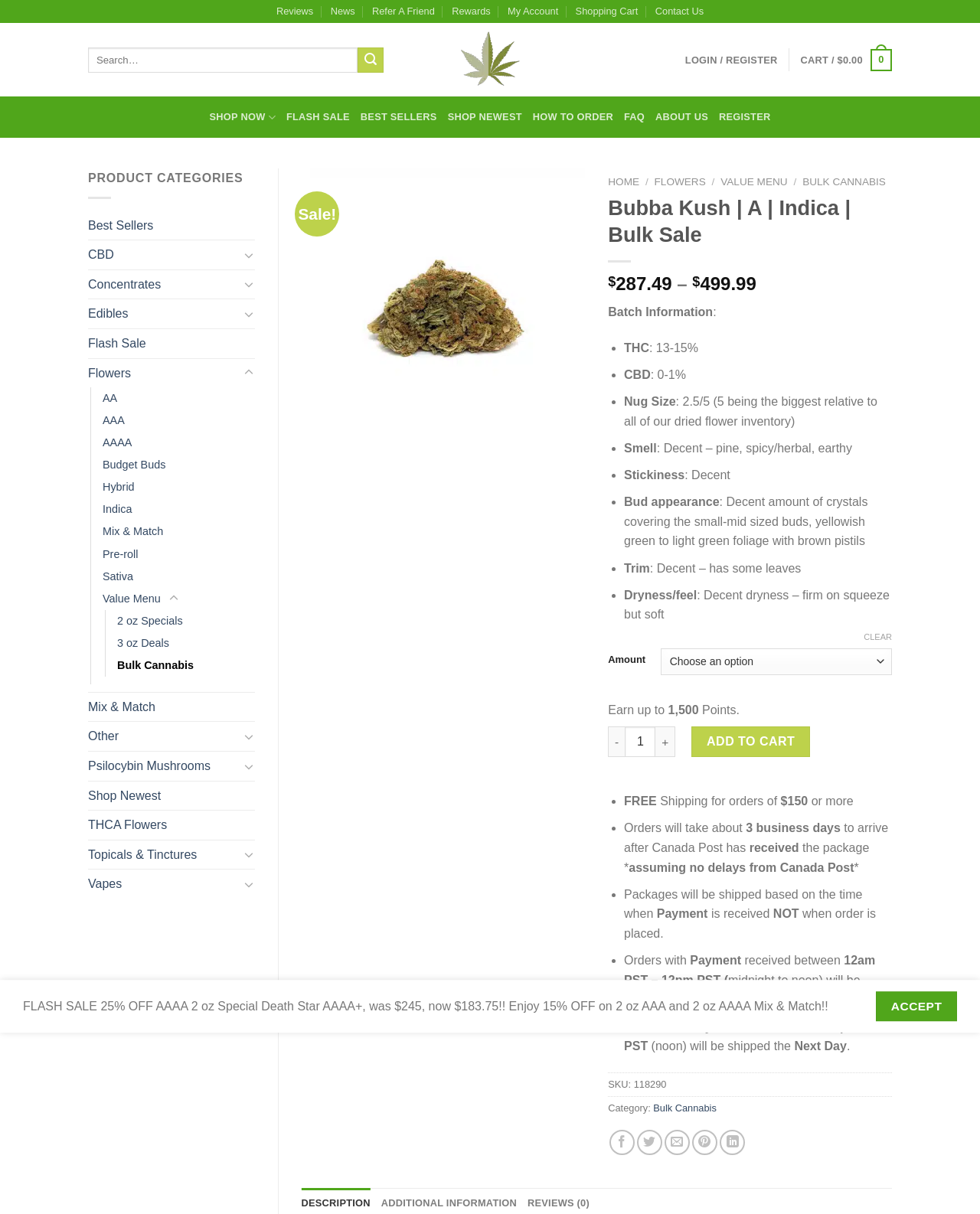Look at the image and answer the question in detail:
What is the category of the cannabis strain?

I found the answer by looking at the heading element with the text 'Bubba Kush | A | Indica | Bulk Sale' which describes the category of the cannabis strain as Indica.